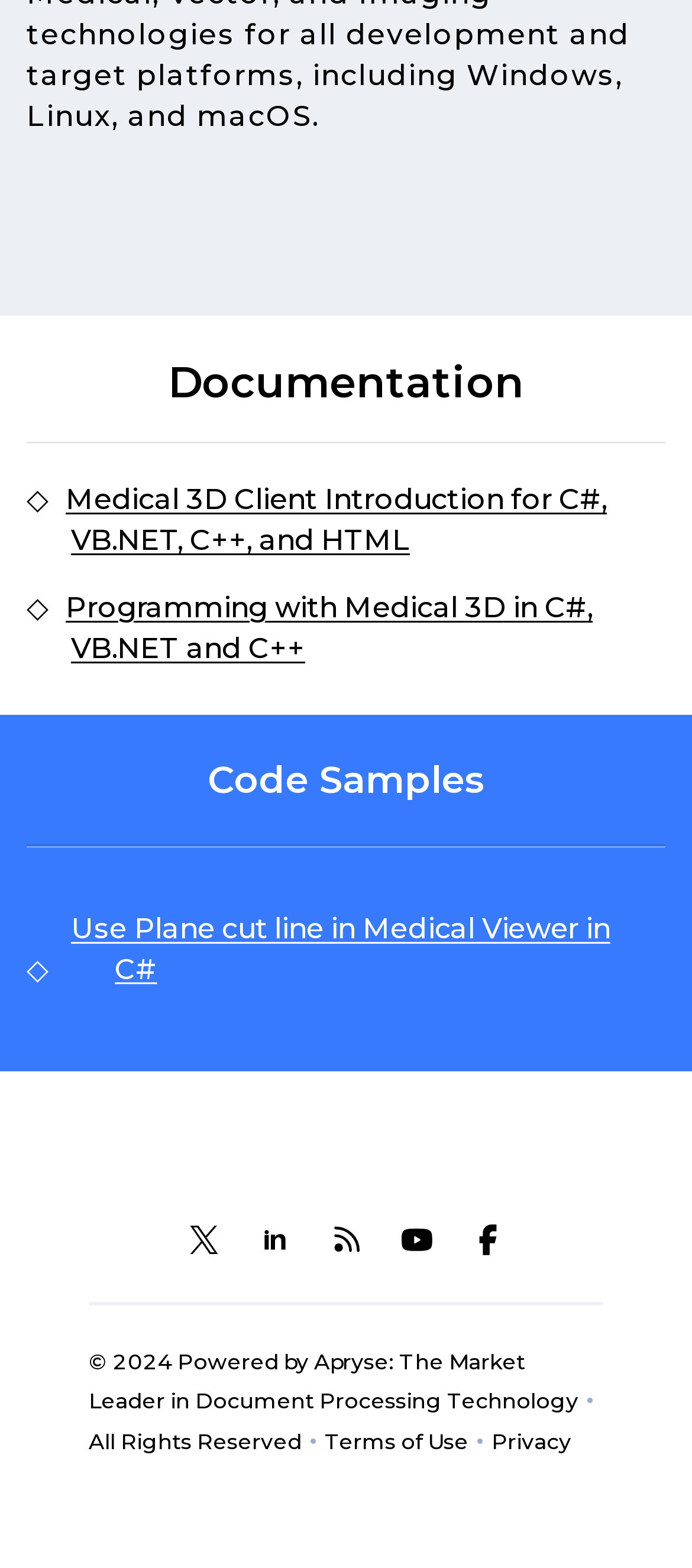How many code samples are listed?
Please answer the question with a detailed and comprehensive explanation.

There is only one code sample listed, which is 'Use Plane cut line in Medical Viewer in C#', under the 'Code Samples' section.